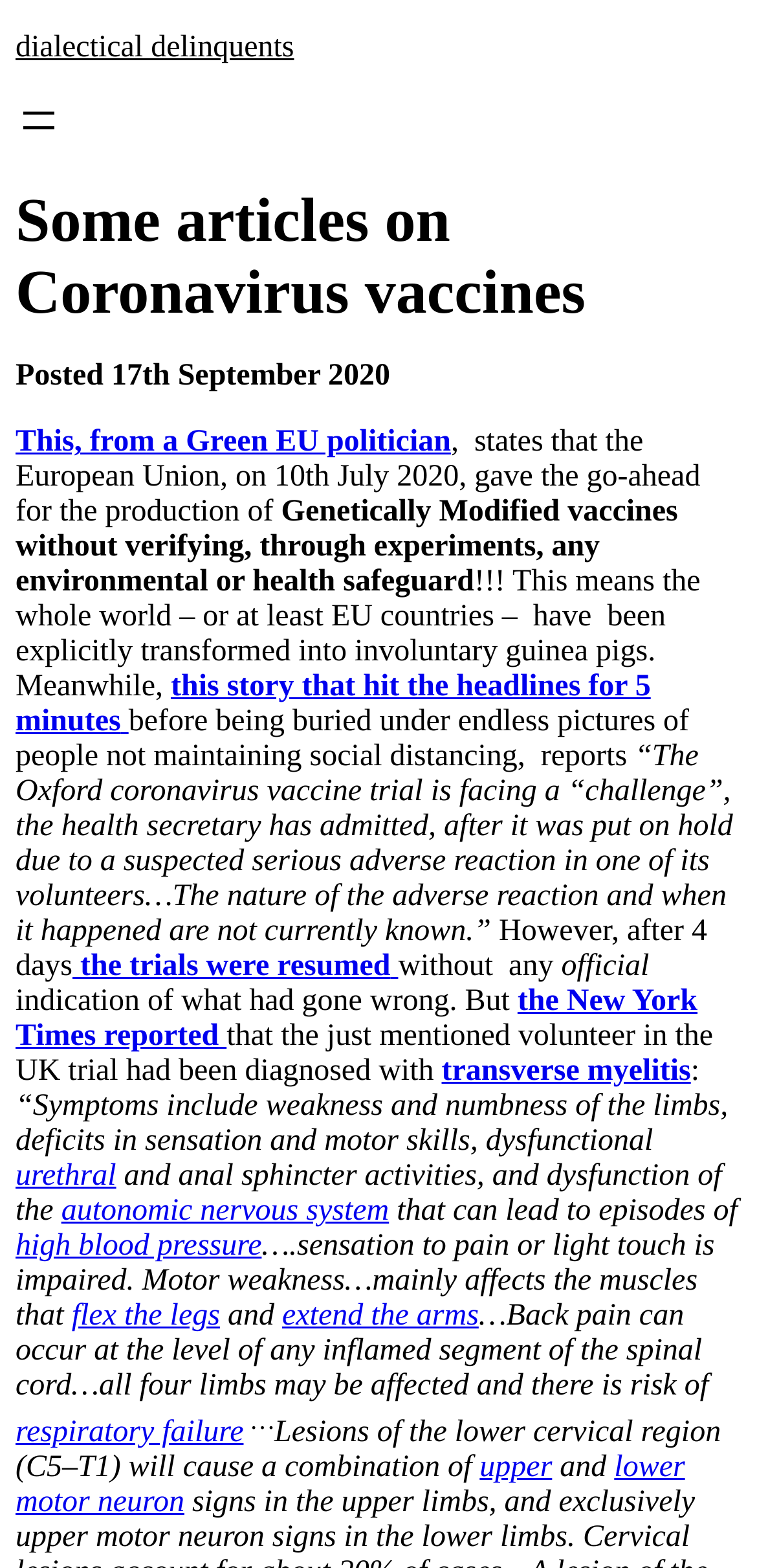Please find the bounding box coordinates of the element's region to be clicked to carry out this instruction: "Learn more about the Oxford coronavirus vaccine trial".

[0.021, 0.472, 0.968, 0.605]